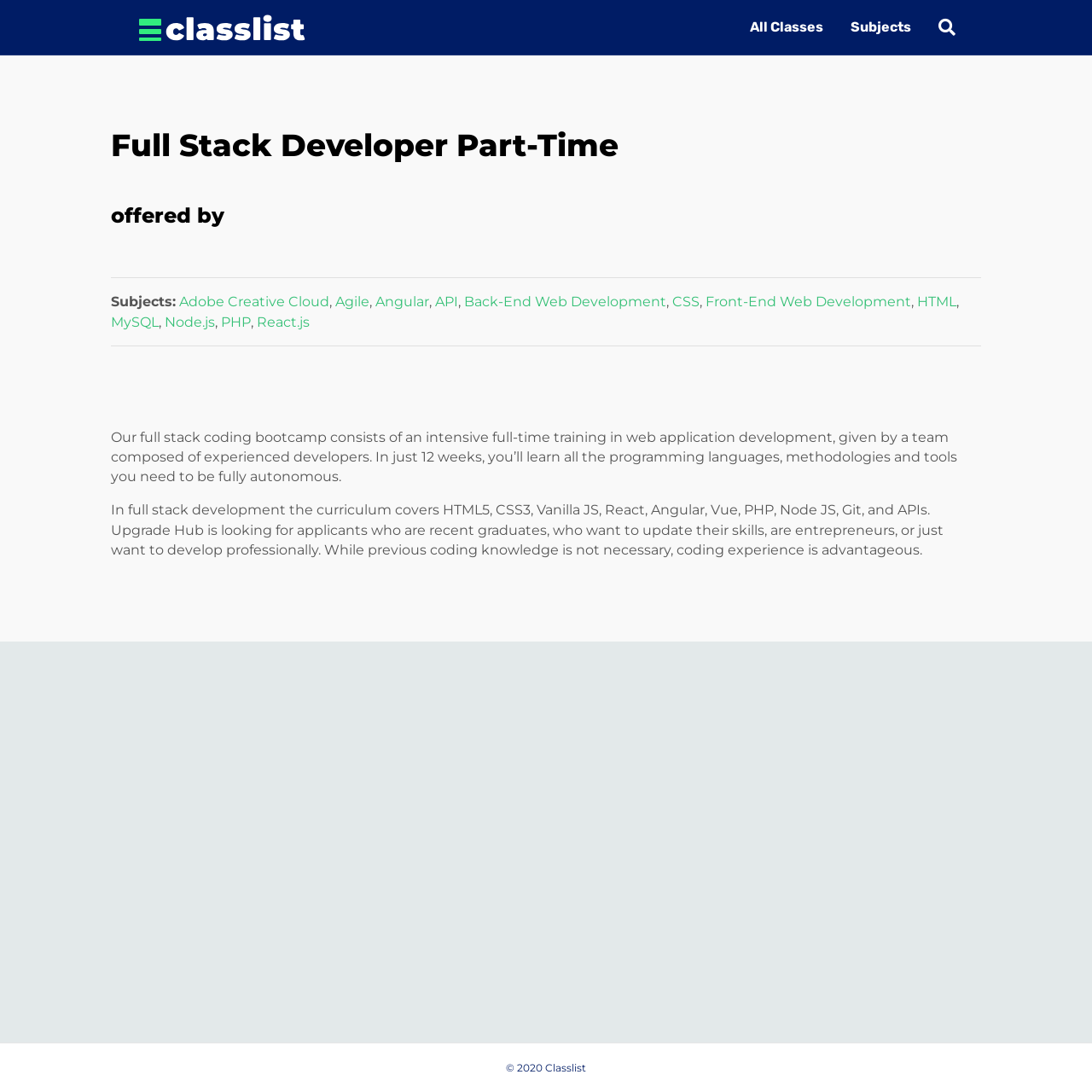Extract the top-level heading from the webpage and provide its text.

Full Stack Developer Part-Time